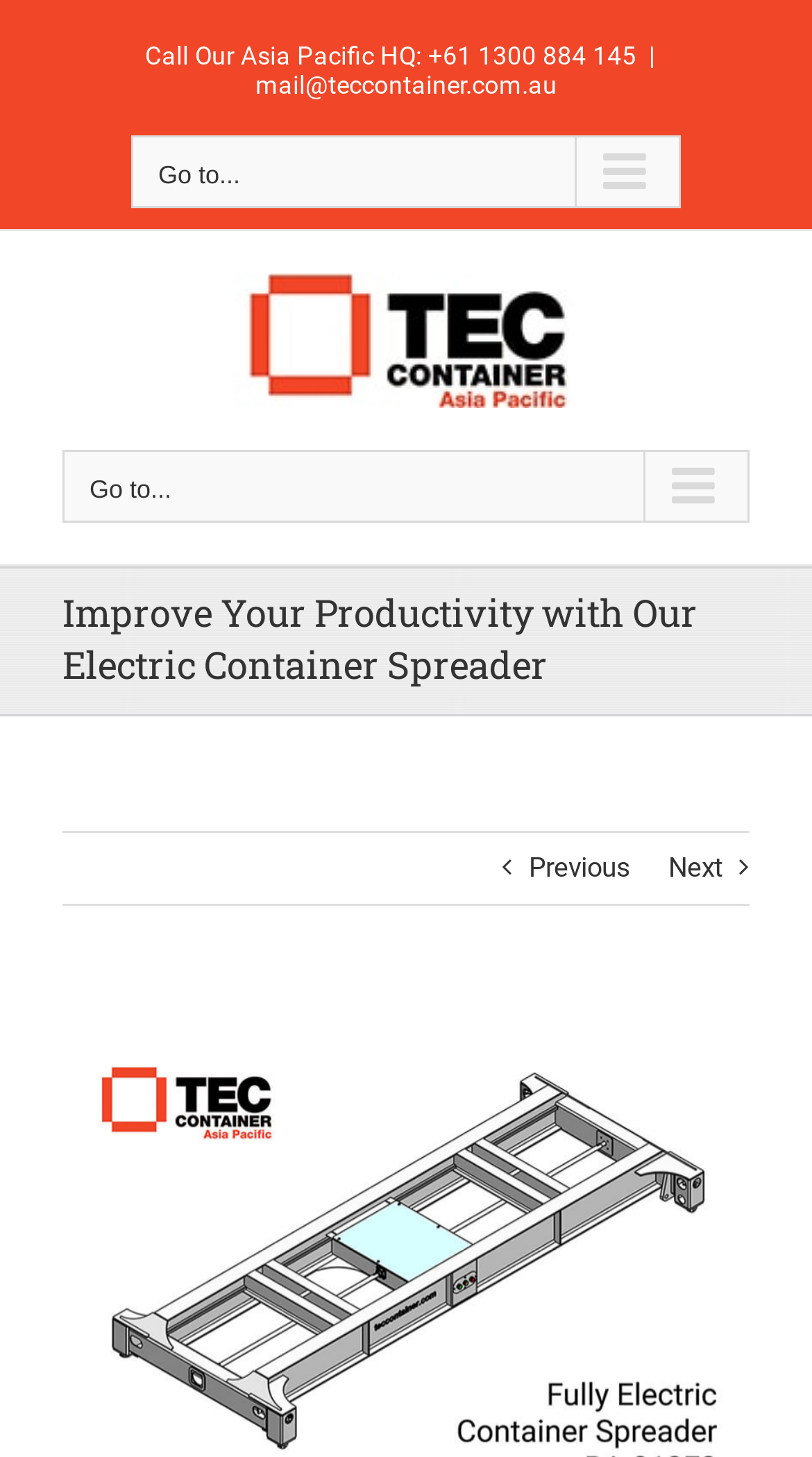What is the email address of TEC Container Asia Pacific?
Refer to the image and provide a one-word or short phrase answer.

mail@teccontainer.com.au